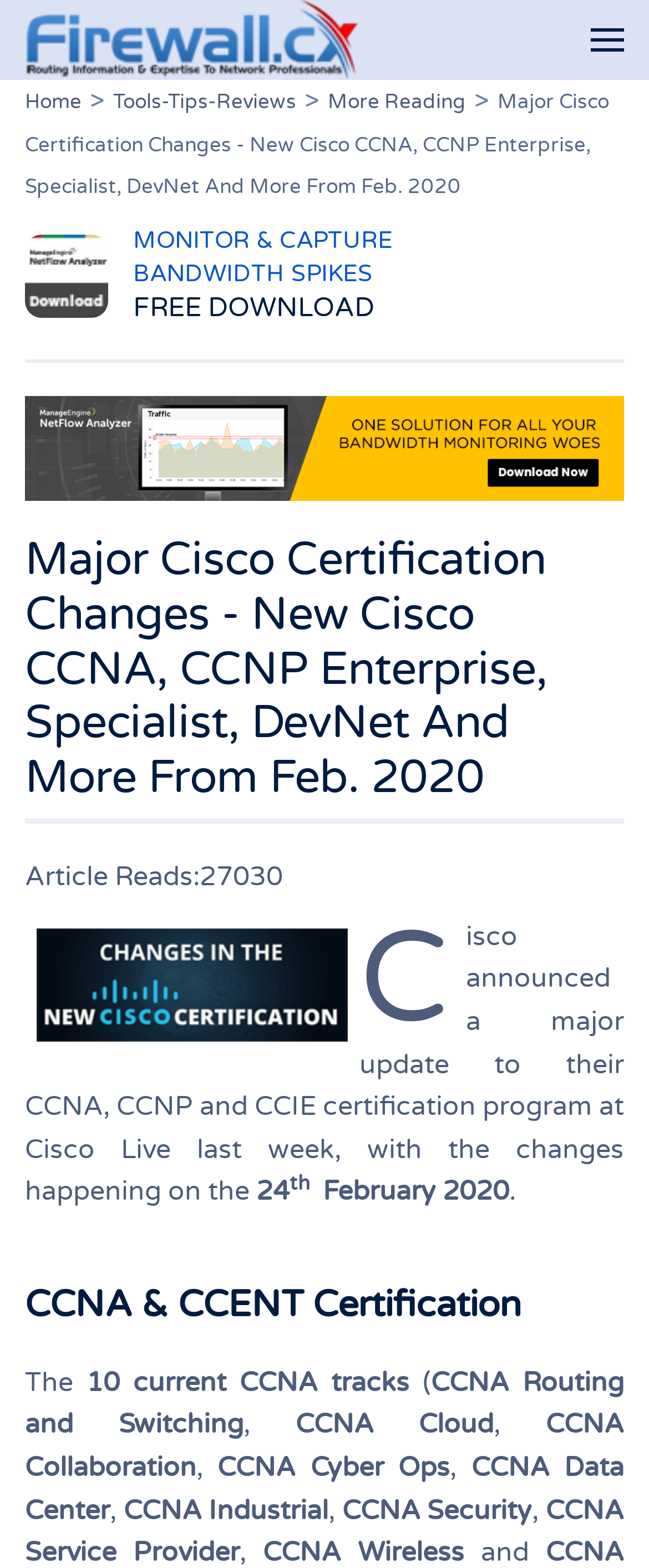What is the name of the website?
Please provide a comprehensive answer based on the contents of the image.

I determined the answer by looking at the image element with the bounding box coordinates [0.038, 0.0, 0.551, 0.051] which has the description 'Firewall.cx'.